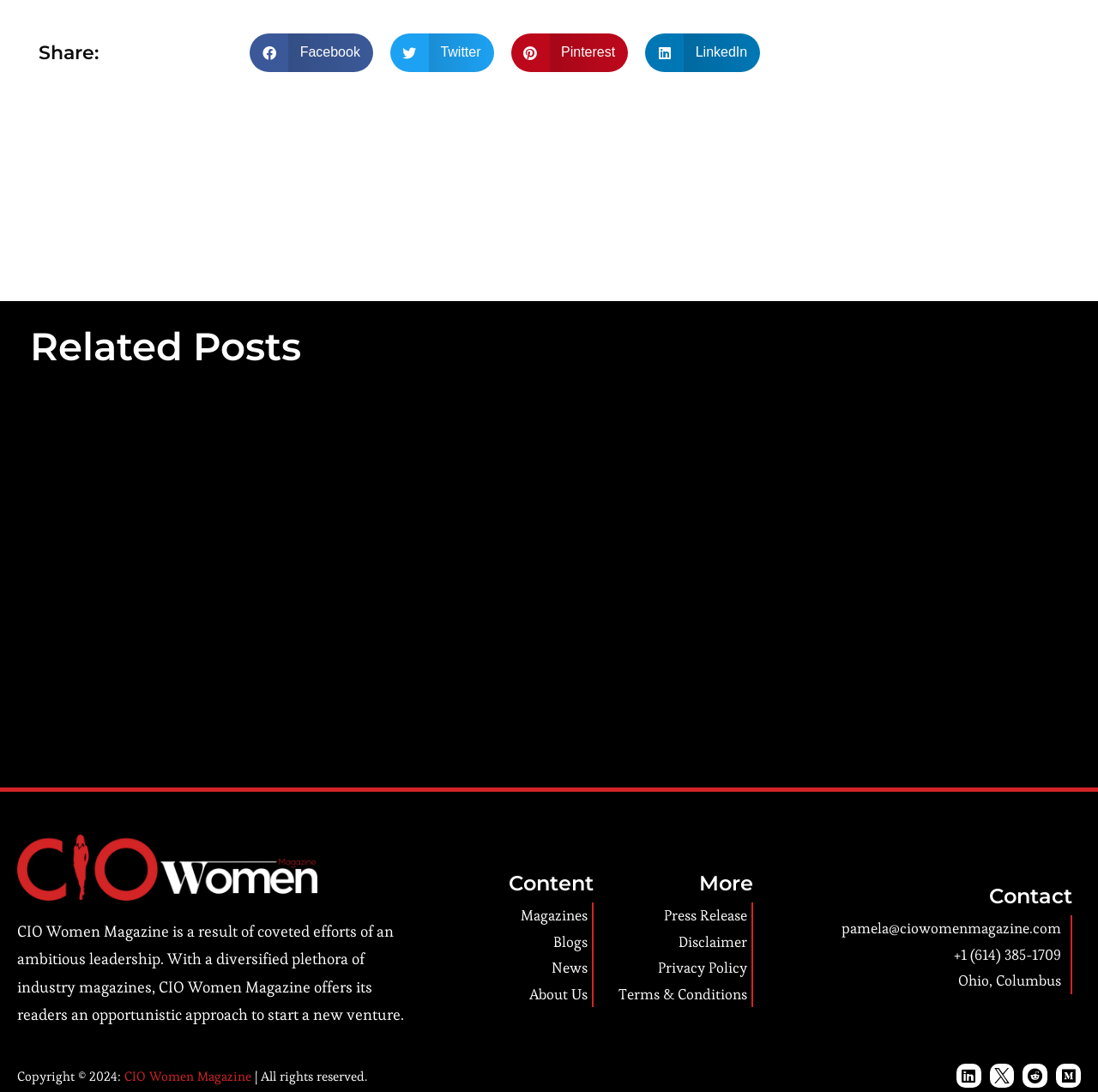What social media platforms can be used to share content?
Answer the question in a detailed and comprehensive manner.

The webpage has a 'Share:' section with four buttons, each with a StaticText element indicating the social media platform: 'Facebook', 'Twitter', 'Pinterest', and 'LinkedIn'. This suggests that users can share content on these platforms.